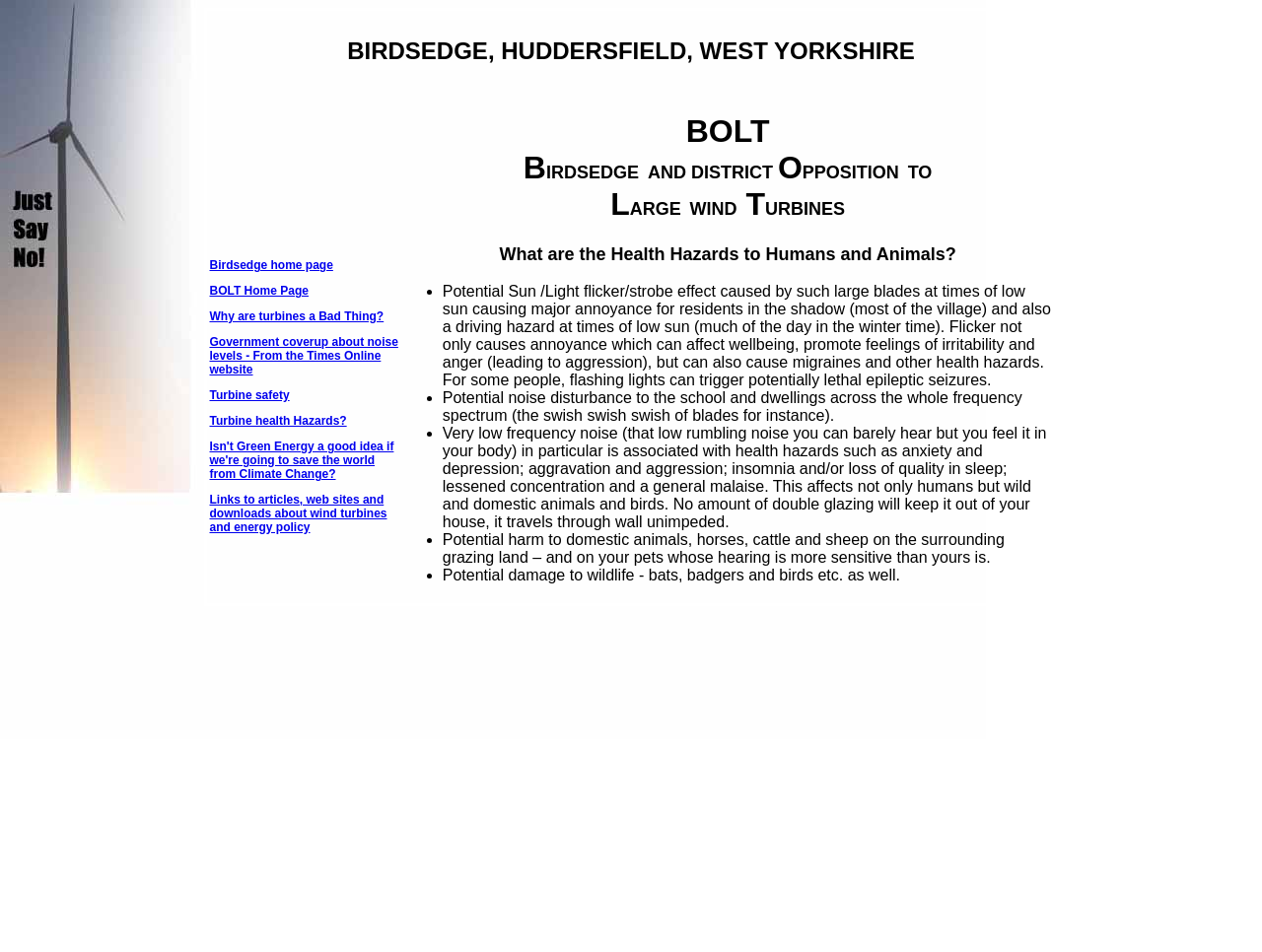Give a detailed overview of the webpage's appearance and contents.

The webpage is about BOLT3 health, specifically focusing on the opposition to large wind turbines in Birdsedge, Huddersfield, West Yorkshire. At the top, there is a table with two rows, each containing a cell with text. The first cell displays the location "BIRDSEDGE, HUDDERSFIELD, WEST YORKSHIRE", while the second cell contains a block of text with several links to related topics, including the Birdsedge home page, BOLT Home Page, and articles about wind turbines and energy policy.

Below this table, there is a large block of text that discusses the health hazards associated with wind turbines, including the potential for sun/light flicker, noise disturbance, and harm to humans, animals, and wildlife. This text is divided into several sections, each marked with a bullet point, and includes headings and subheadings to organize the information.

The webpage has a total of 9 links, all of which are located in the second cell of the table. There are also 7 headings and subheadings, which help to break up the large block of text and provide a clear structure to the content. Overall, the webpage appears to be a resource for individuals seeking information about the potential health risks associated with wind turbines, particularly in the context of the Birdsedge community.